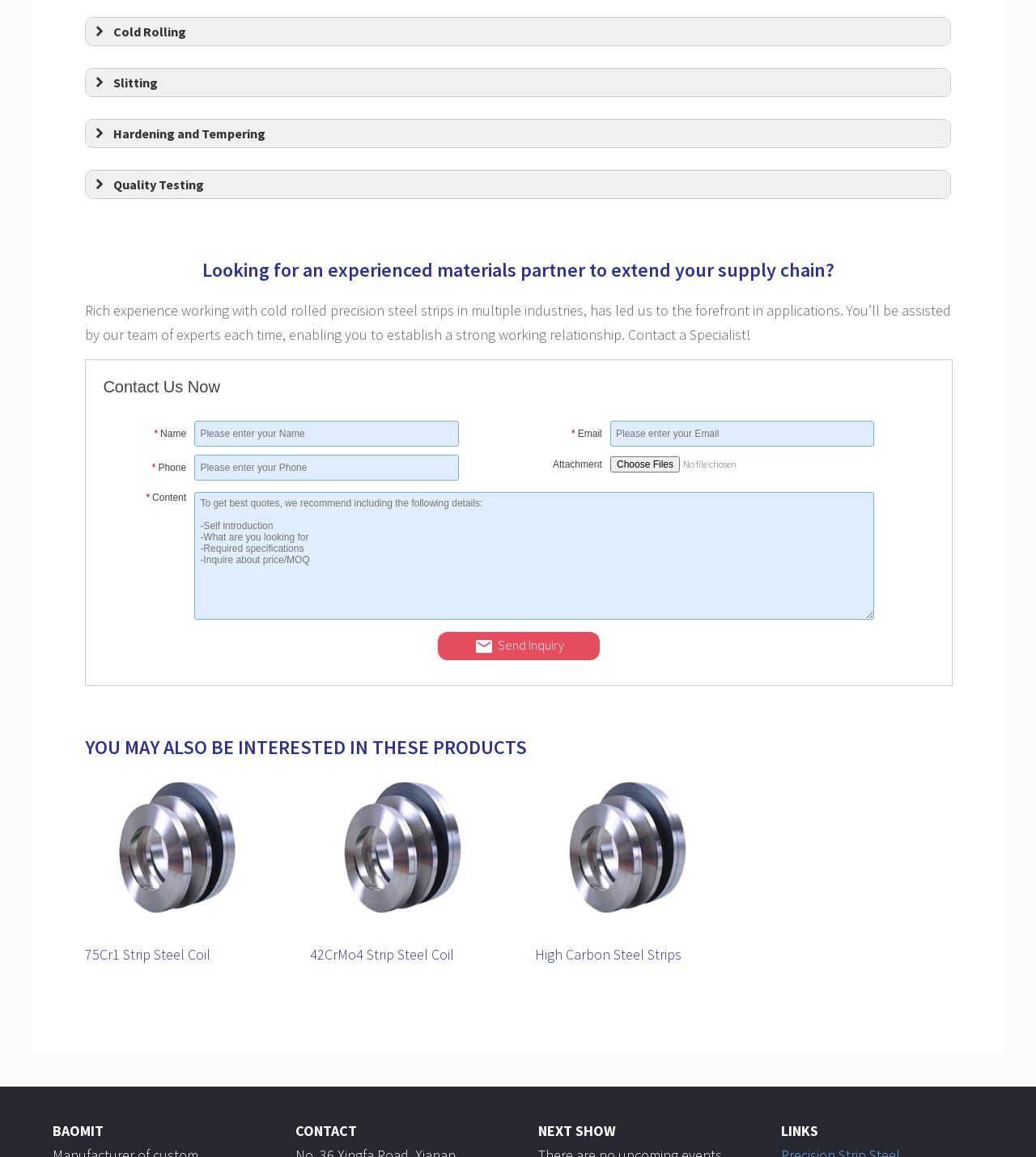Provide the bounding box coordinates in the format (top-left x, top-left y, bottom-right x, bottom-right y). All values are floating point numbers between 0 and 1. Determine the bounding box coordinate of the UI element described as: Hardening and Tempering

[0.083, 0.104, 0.917, 0.128]